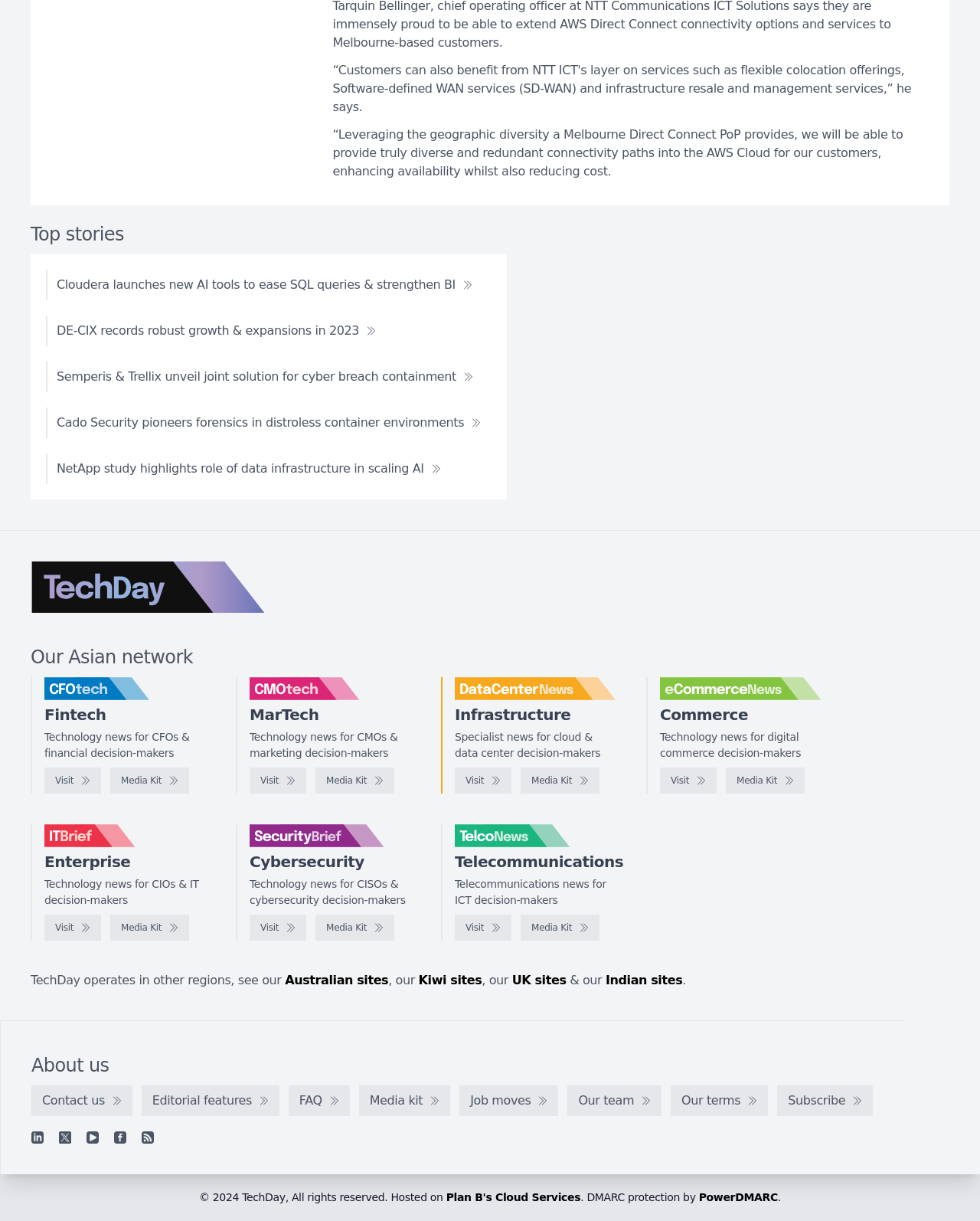Using the provided element description, identify the bounding box coordinates as (top-left x, top-left y, bottom-right x, bottom-right y). Ensure all values are between 0 and 1. Description: FAQ

[0.294, 0.889, 0.357, 0.914]